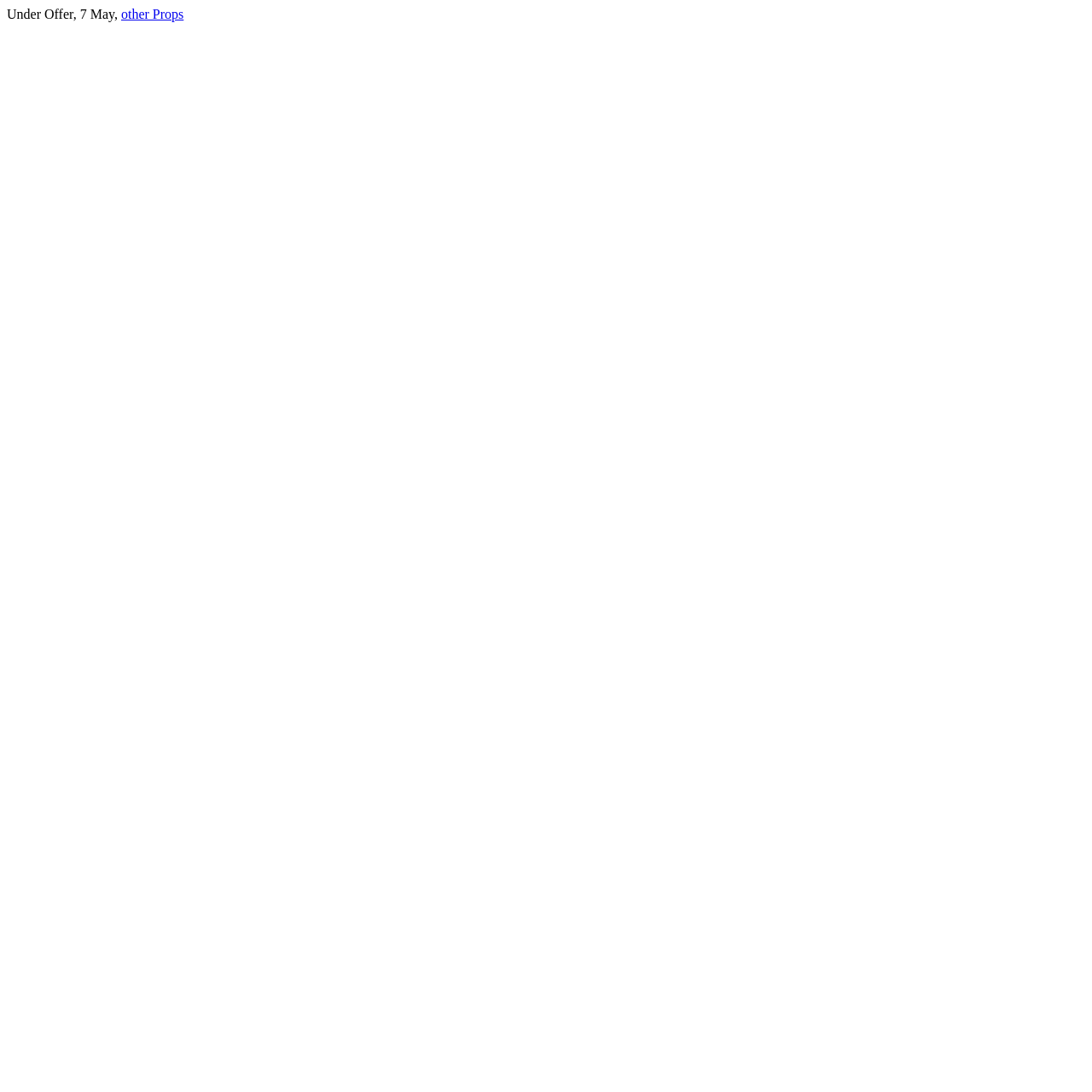Please determine the bounding box coordinates for the UI element described as: "other Props".

[0.111, 0.006, 0.168, 0.02]